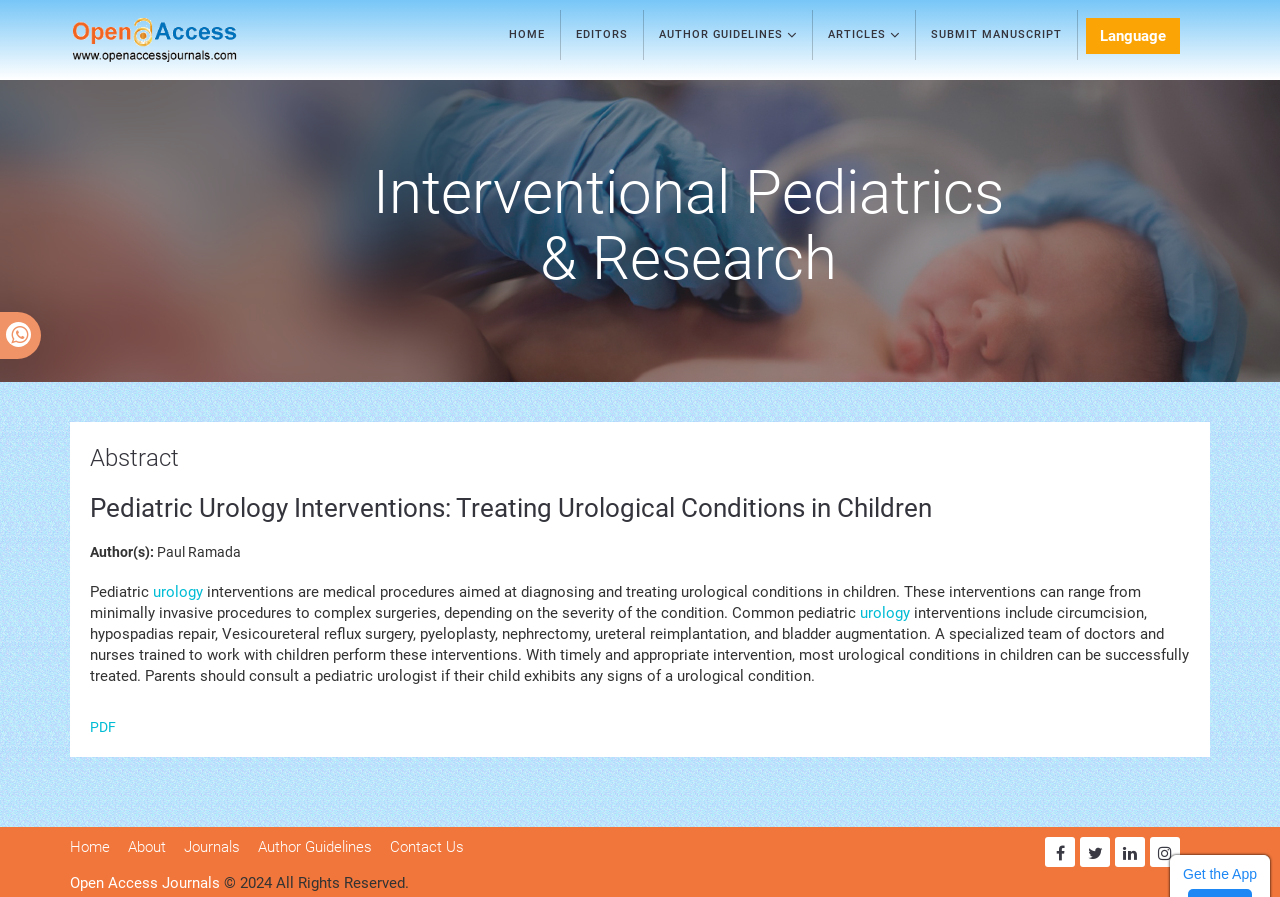Identify and provide the text of the main header on the webpage.

Pediatric Urology Interventions: Treating Urological Conditions in Children